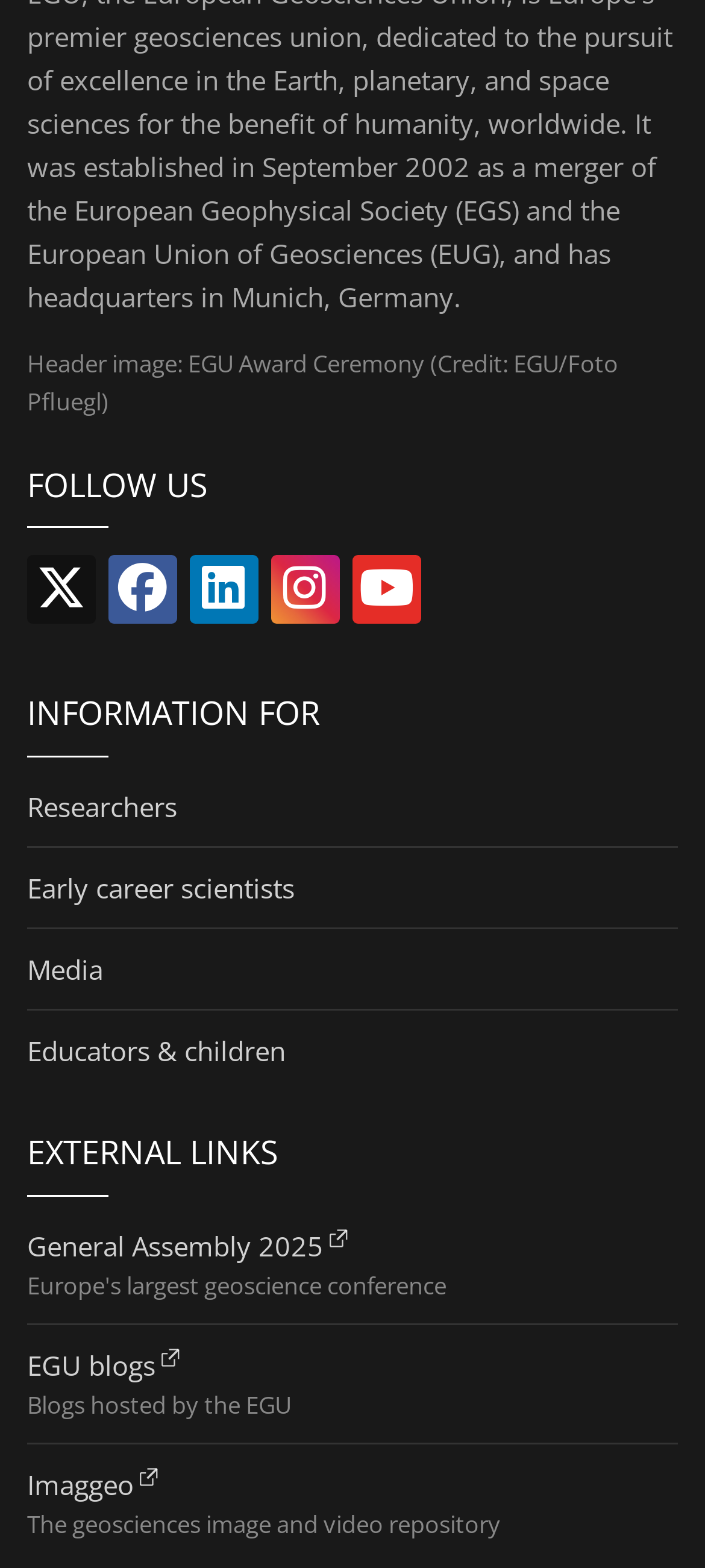Locate the bounding box coordinates of the clickable region necessary to complete the following instruction: "Read EGU blogs". Provide the coordinates in the format of four float numbers between 0 and 1, i.e., [left, top, right, bottom].

[0.038, 0.858, 0.259, 0.881]